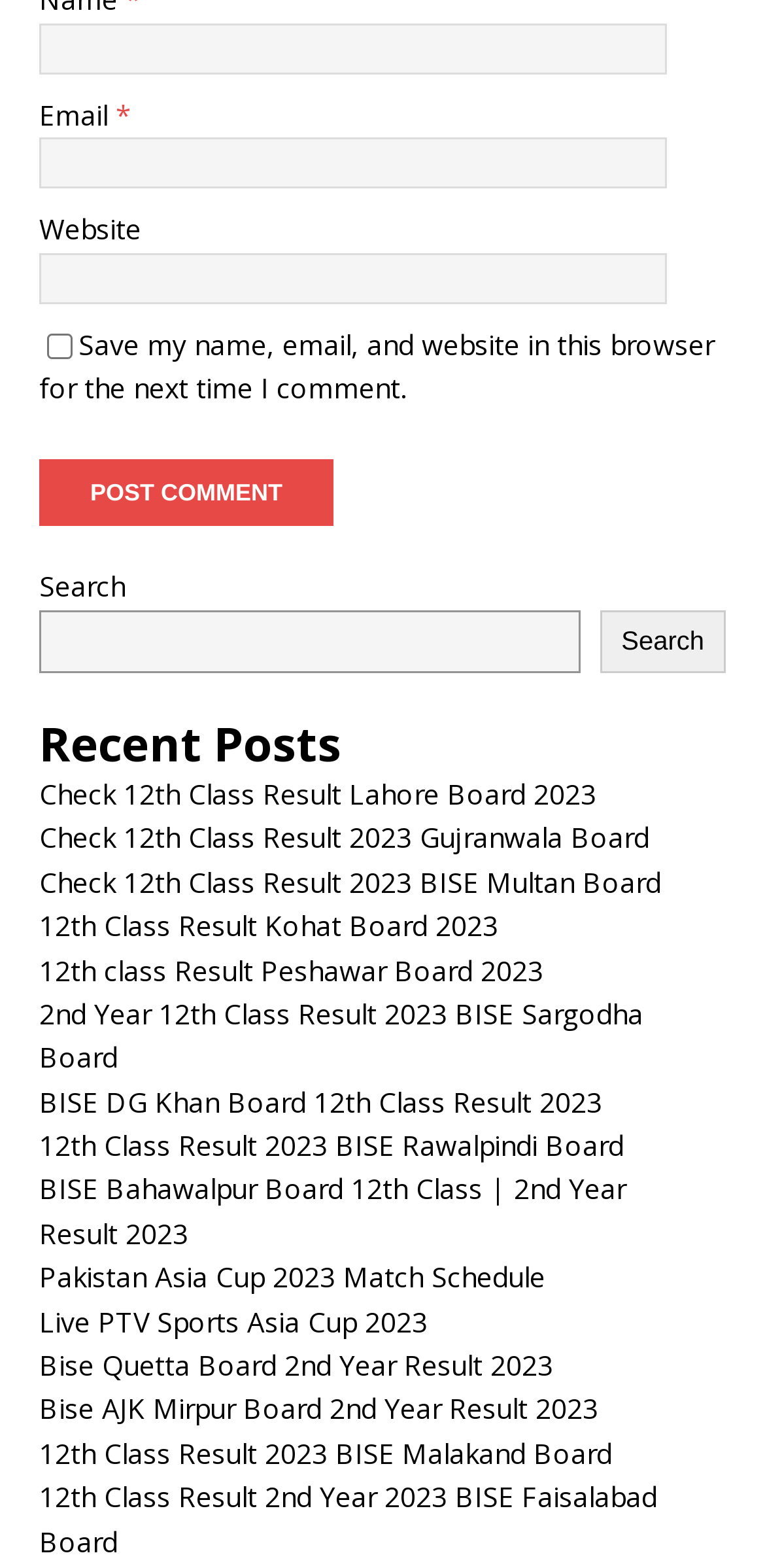Determine the bounding box coordinates for the region that must be clicked to execute the following instruction: "Post a comment".

[0.051, 0.293, 0.436, 0.336]